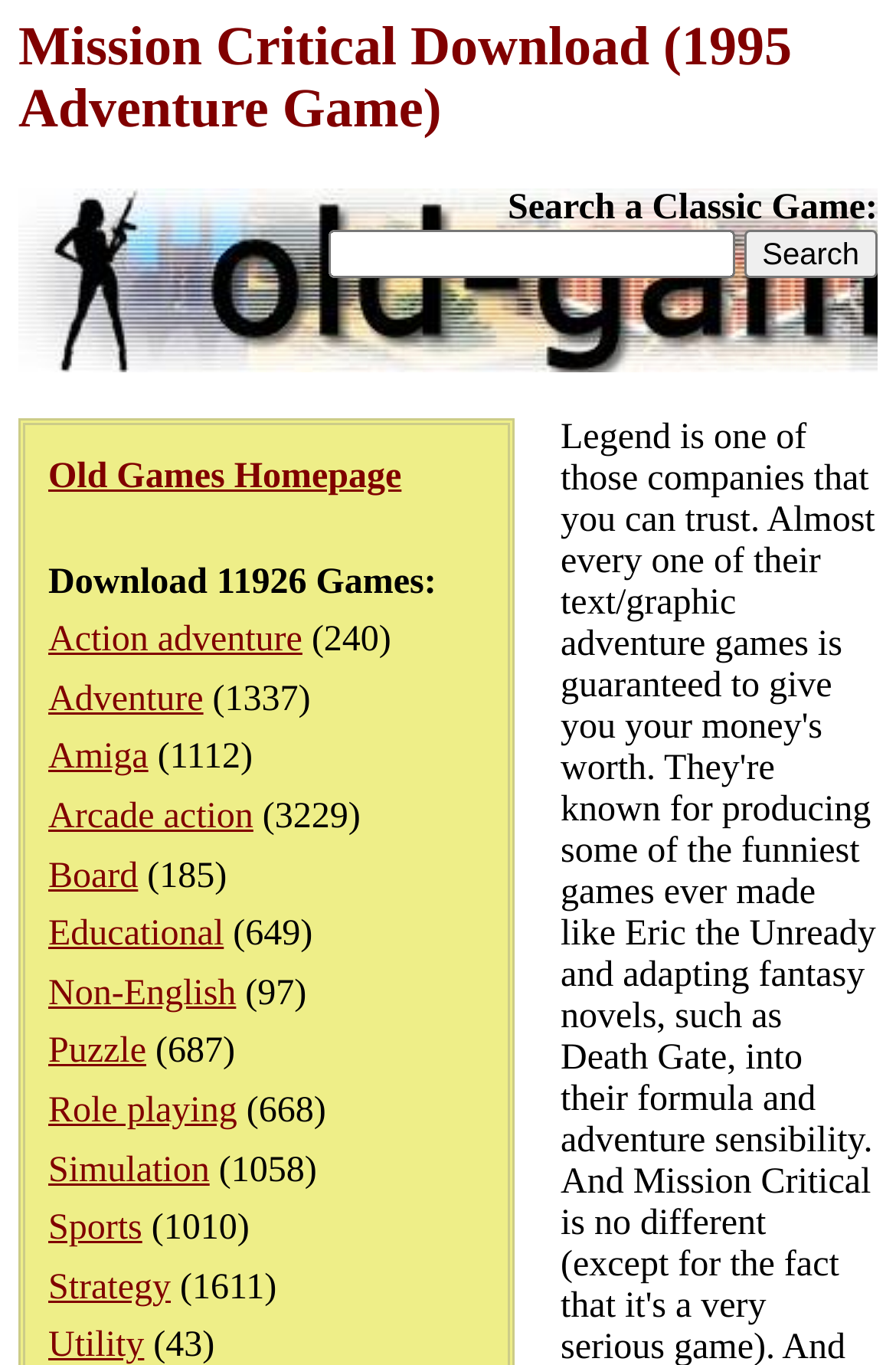With reference to the image, please provide a detailed answer to the following question: What types of games are categorized on the webpage?

The webpage has a list of links categorized by game type, including Action adventure, Adventure, Amiga, Arcade action, Board, Educational, Non-English, Puzzle, Role playing, Simulation, Sports, and Strategy.